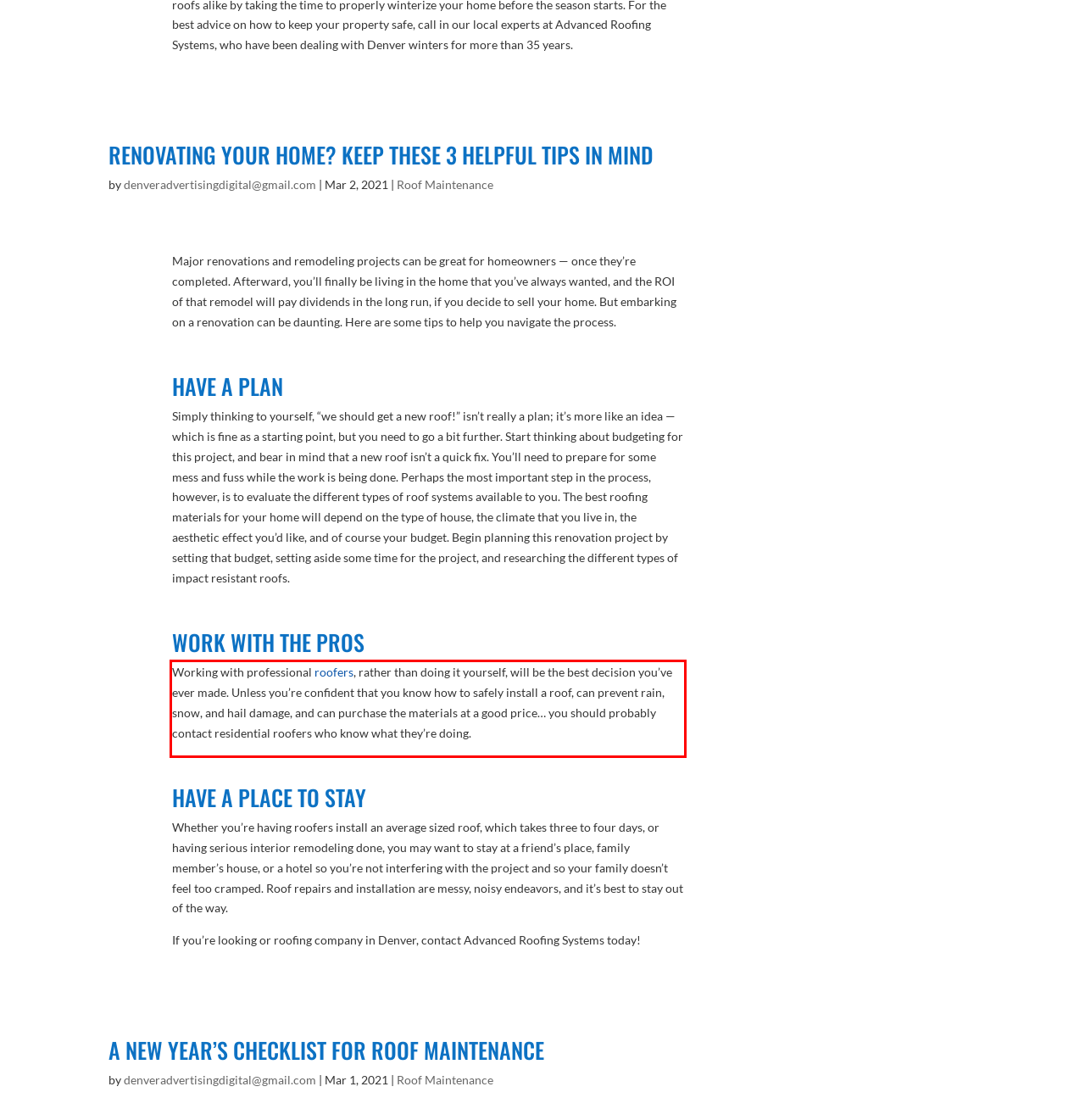In the screenshot of the webpage, find the red bounding box and perform OCR to obtain the text content restricted within this red bounding box.

Working with professional roofers, rather than doing it yourself, will be the best decision you’ve ever made. Unless you’re confident that you know how to safely install a roof, can prevent rain, snow, and hail damage, and can purchase the materials at a good price… you should probably contact residential roofers who know what they’re doing.